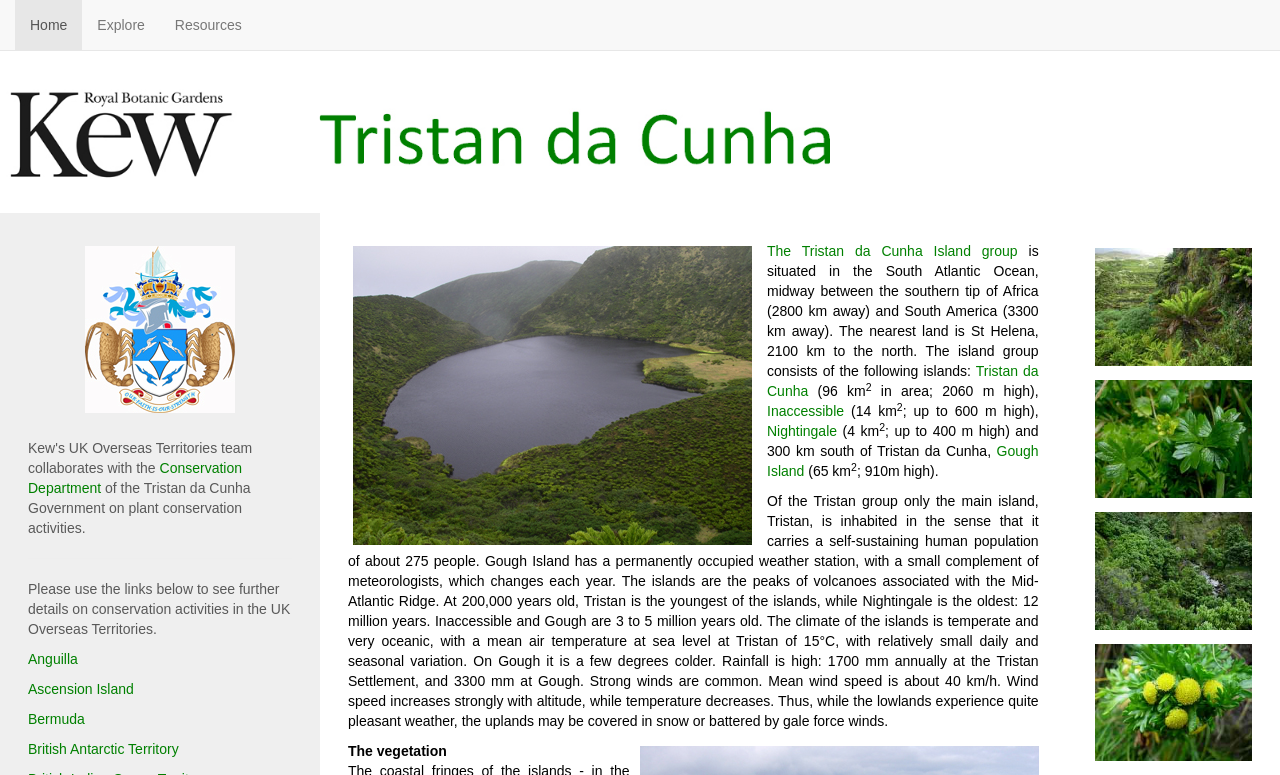Kindly provide the bounding box coordinates of the section you need to click on to fulfill the given instruction: "Explore the 'Conservation Department' of the Tristan da Cunha Government".

[0.022, 0.594, 0.189, 0.64]